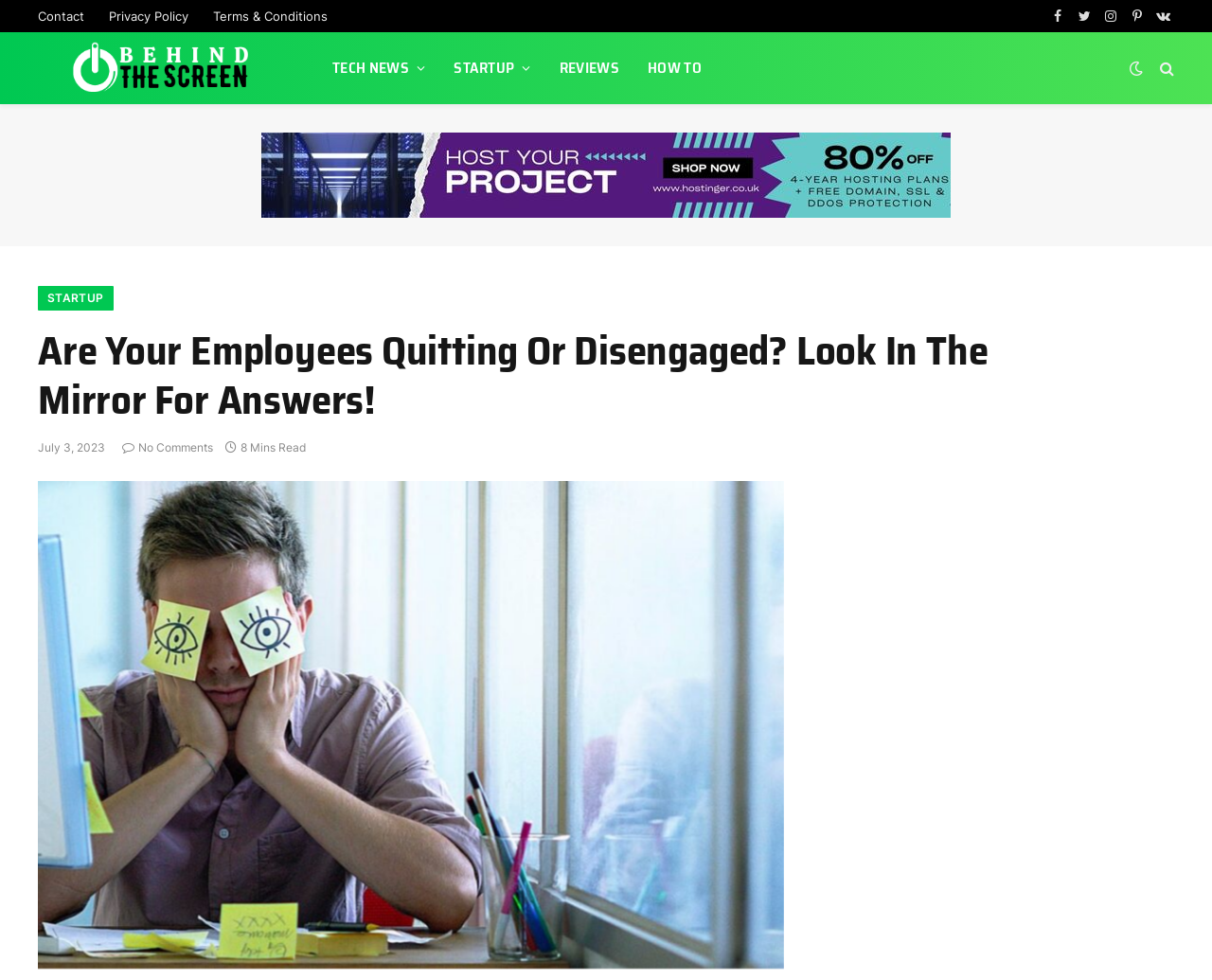Please give a one-word or short phrase response to the following question: 
How long does it take to read the article?

8 Mins